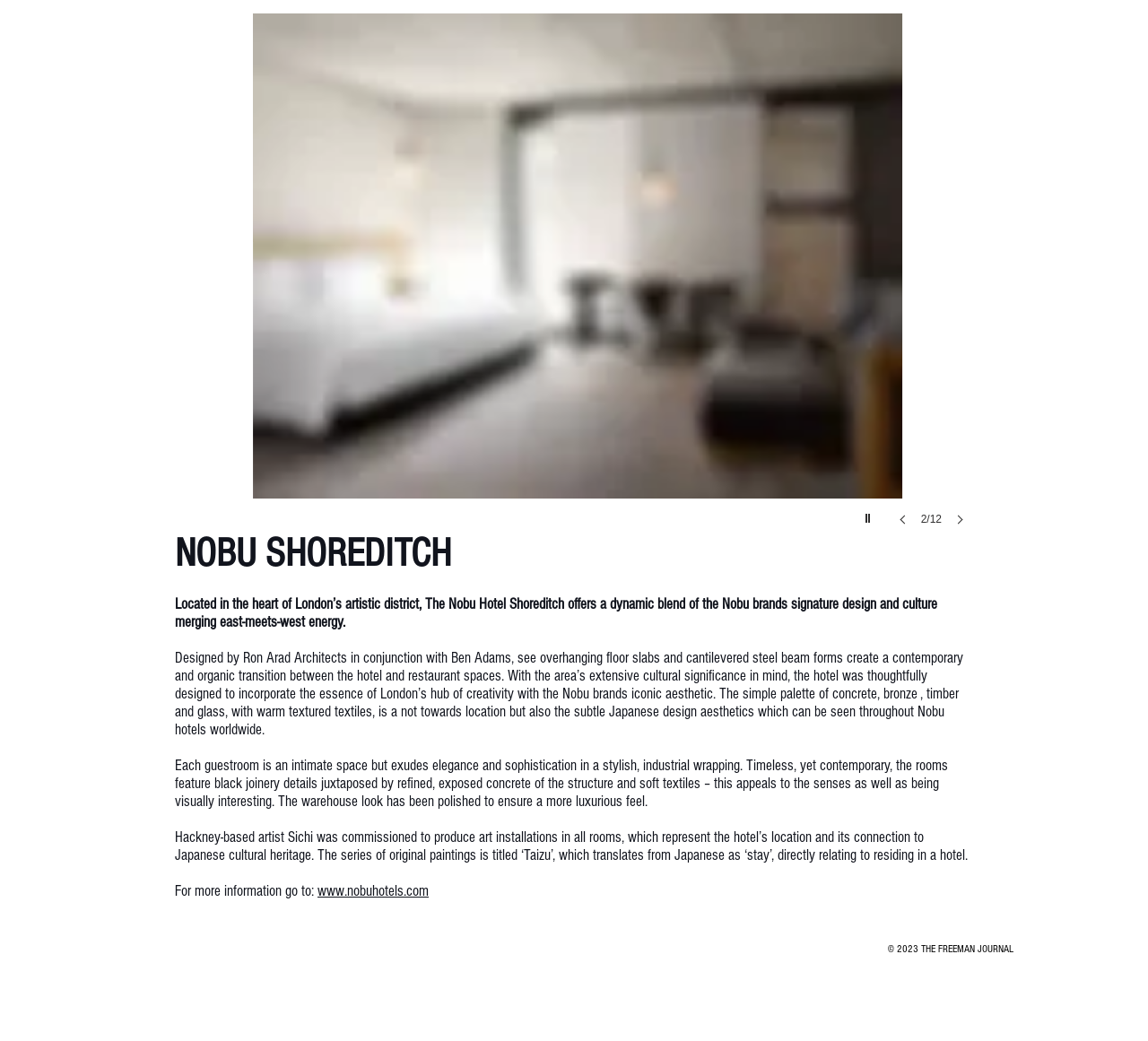From the image, can you give a detailed response to the question below:
What is the website URL for more information?

I determined the answer by looking at the link element with the text 'www.nobuhotels.com' which is likely to be the website URL for more information.